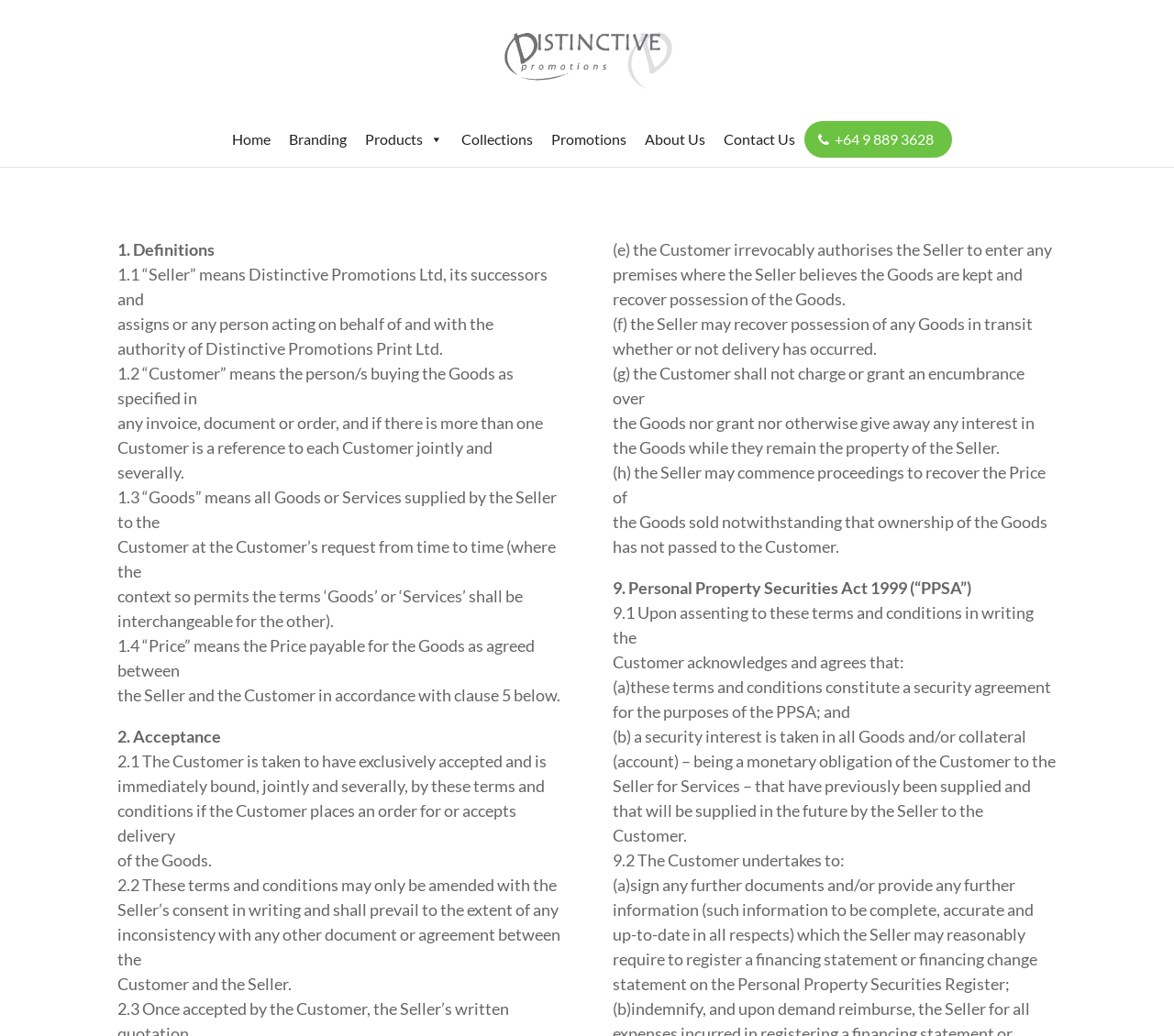Please locate the bounding box coordinates for the element that should be clicked to achieve the following instruction: "Click on 'Distinctive Promotions'". Ensure the coordinates are given as four float numbers between 0 and 1, i.e., [left, top, right, bottom].

[0.378, 0.047, 0.624, 0.066]